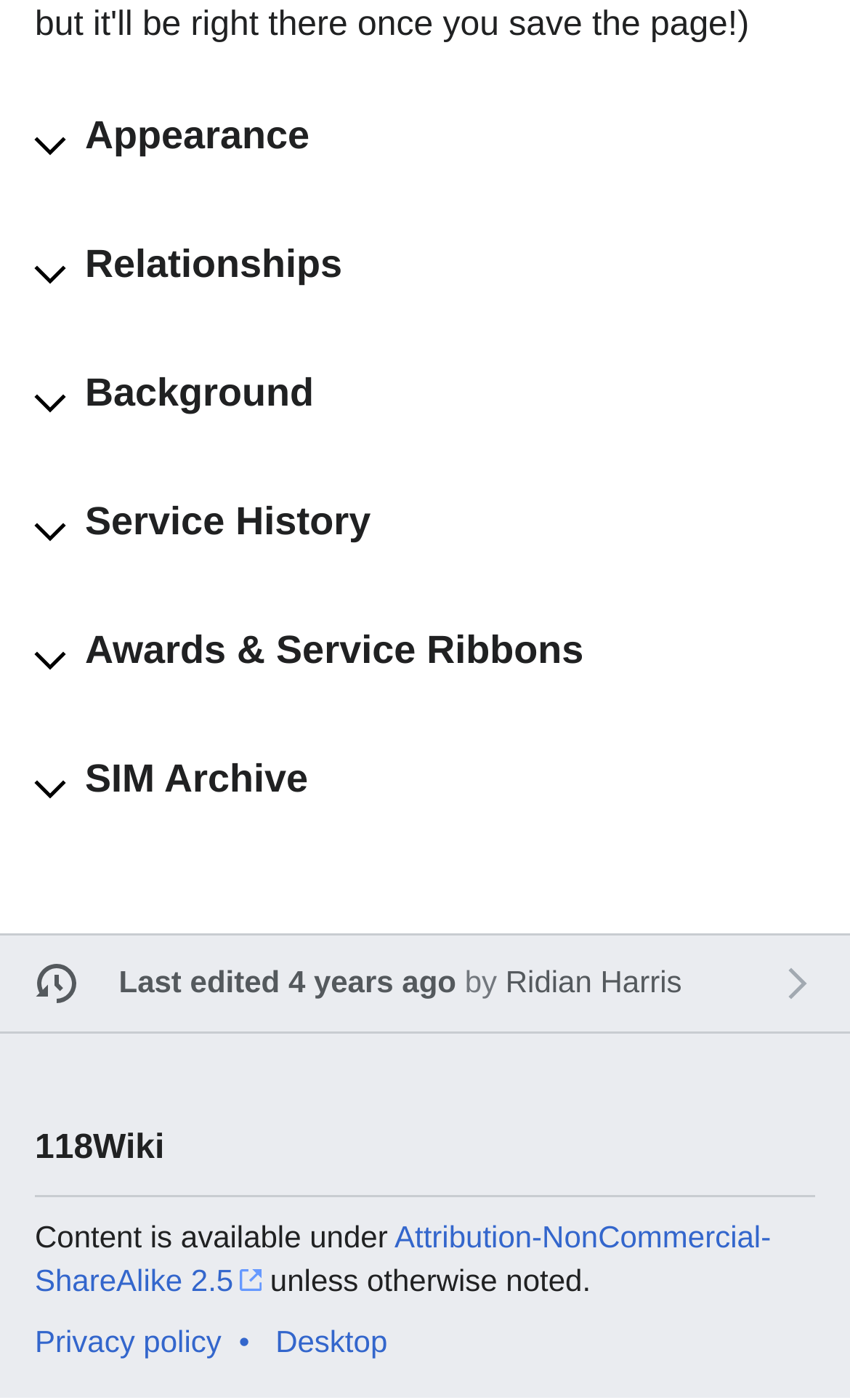Provide the bounding box coordinates of the HTML element this sentence describes: "Relationships". The bounding box coordinates consist of four float numbers between 0 and 1, i.e., [left, top, right, bottom].

[0.1, 0.171, 0.959, 0.221]